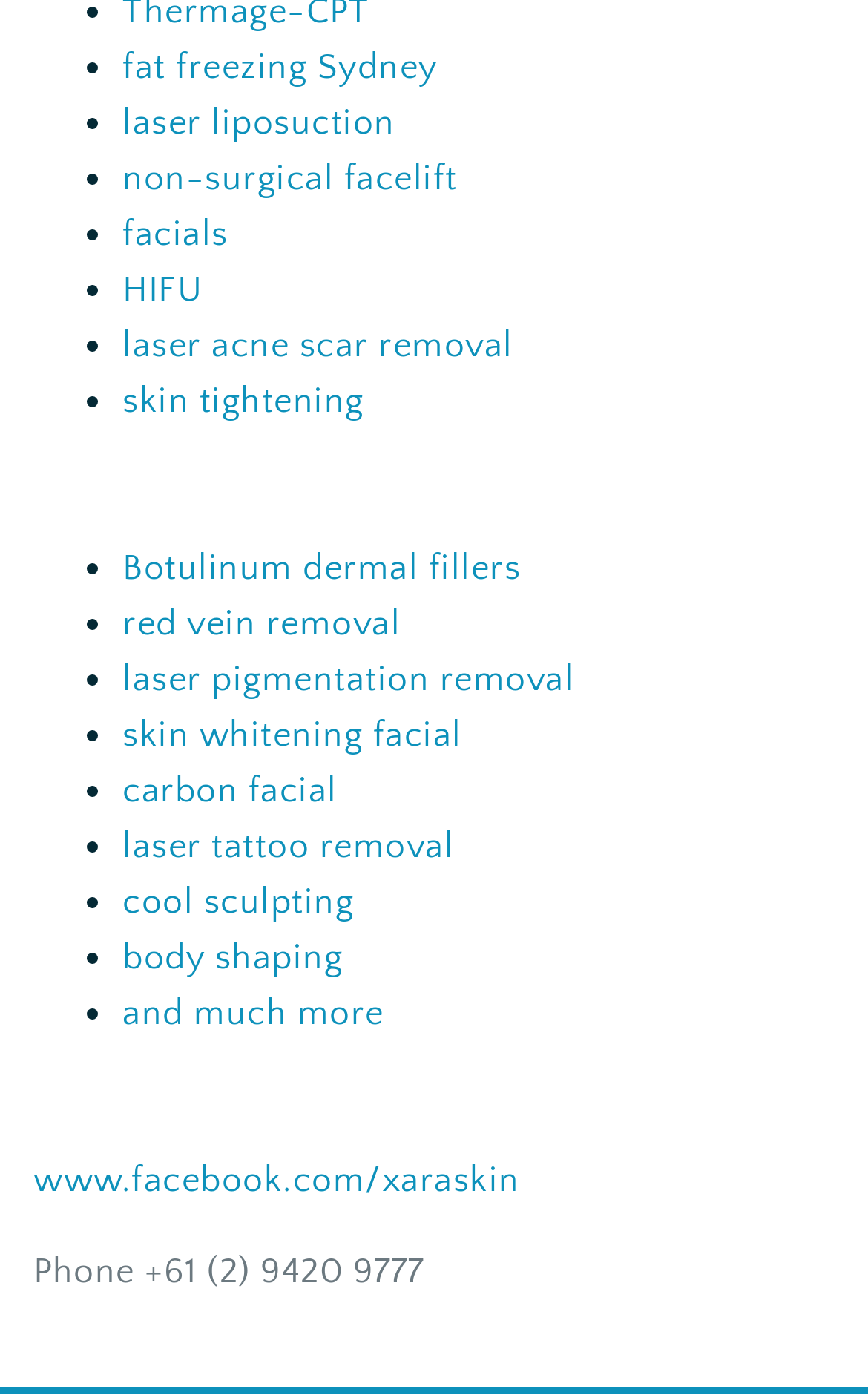What services are offered by this clinic?
Using the image, give a concise answer in the form of a single word or short phrase.

Various skin and body treatments